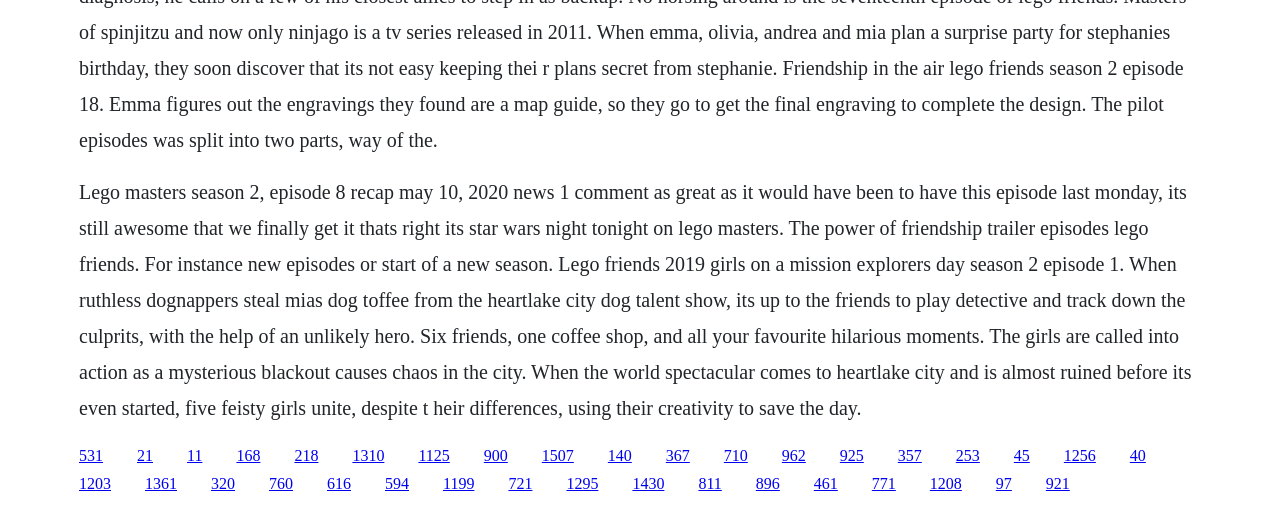What is the topic of the webpage?
Based on the screenshot, give a detailed explanation to answer the question.

The webpage appears to be discussing Lego Masters, a TV show, as evident from the text 'Lego masters season 2, episode 8 recap may 10, 2020 news 1 comment' and the presence of multiple links with episode numbers.